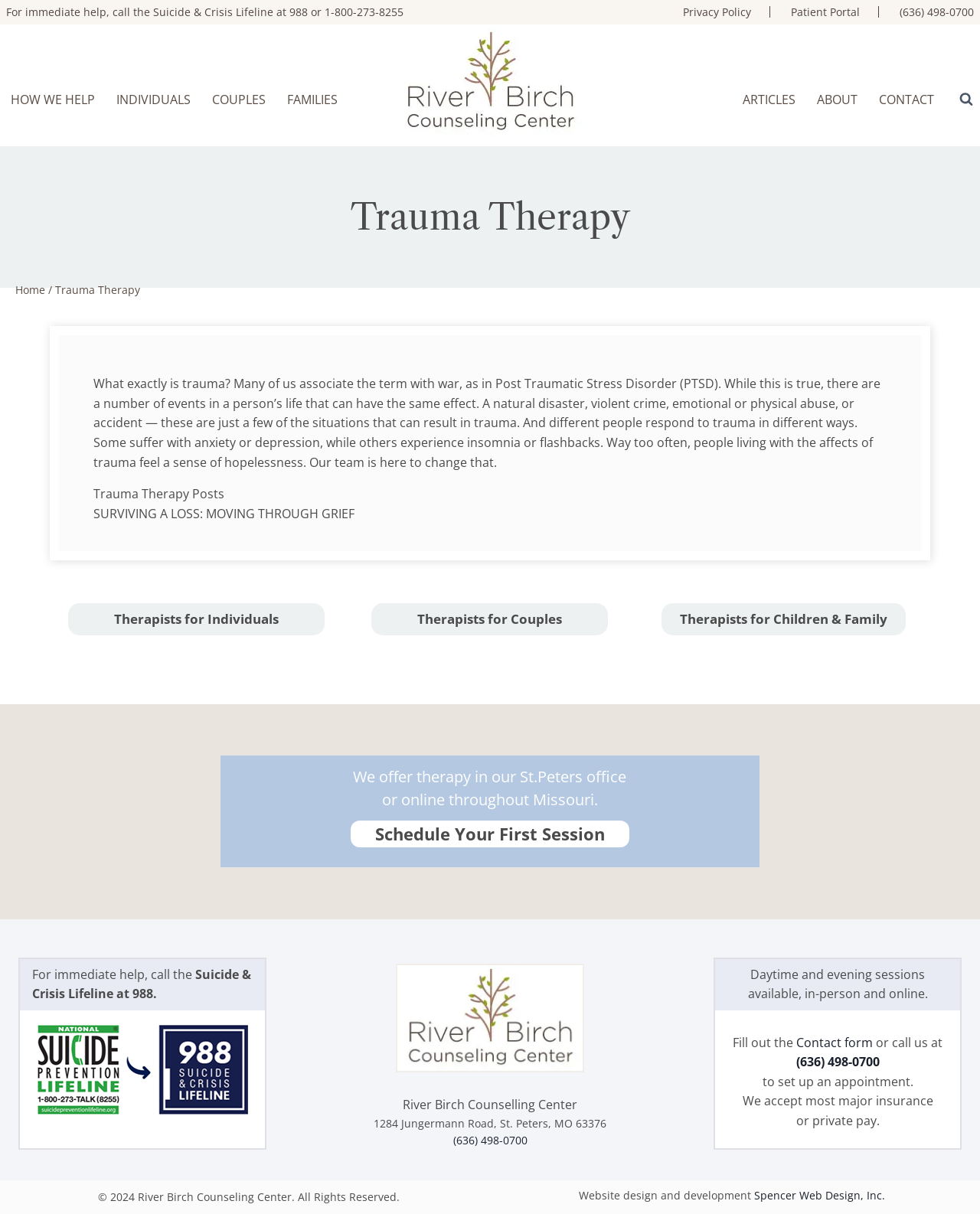Who designed the website?
Please look at the screenshot and answer in one word or a short phrase.

Spencer Web Design, Inc.